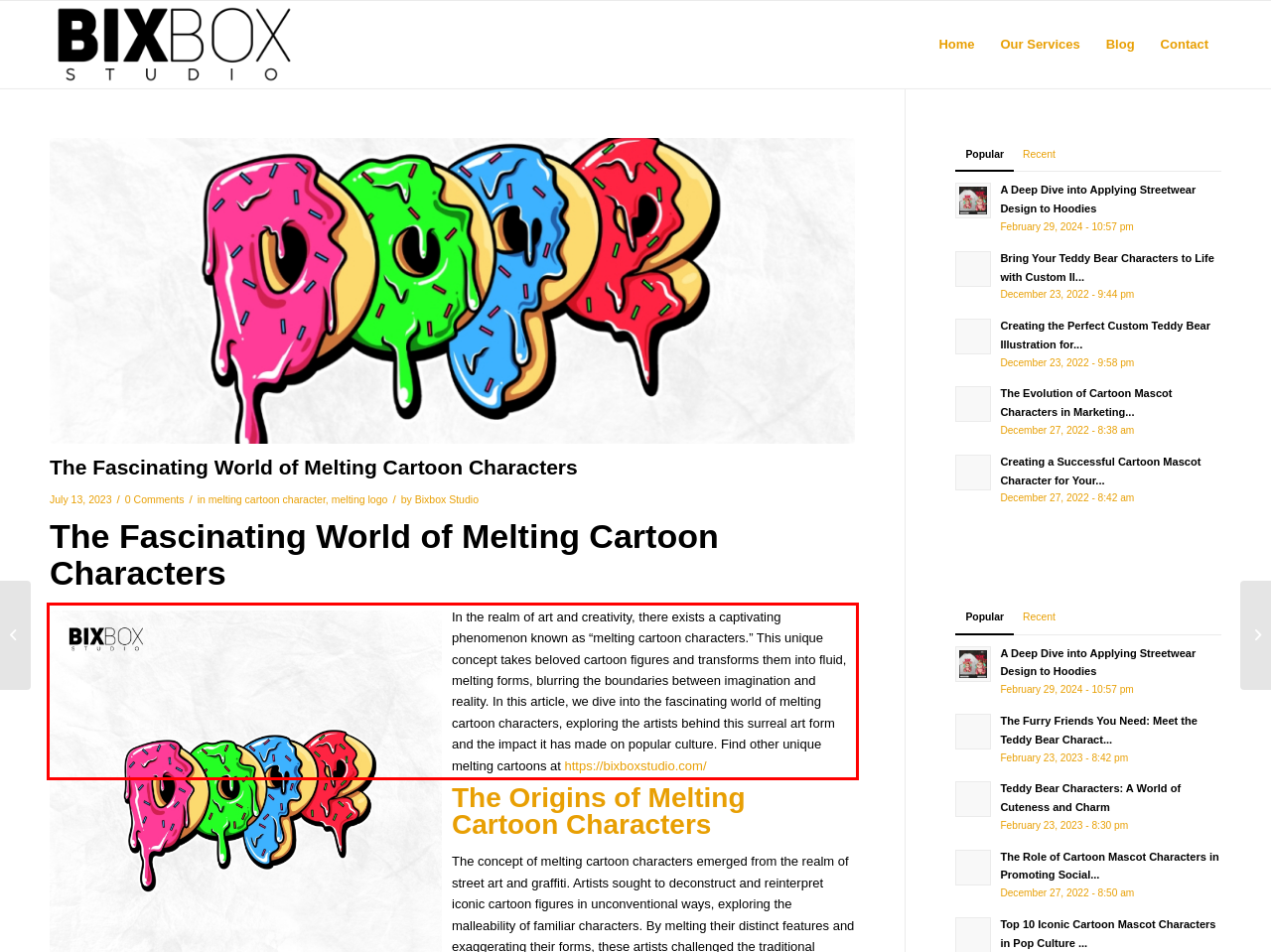Using the provided screenshot of a webpage, recognize the text inside the red rectangle bounding box by performing OCR.

In the realm of art and creativity, there exists a captivating phenomenon known as “melting cartoon characters.” This unique concept takes beloved cartoon figures and transforms them into fluid, melting forms, blurring the boundaries between imagination and reality. In this article, we dive into the fascinating world of melting cartoon characters, exploring the artists behind this surreal art form and the impact it has made on popular culture. Find other unique melting cartoons at https://bixboxstudio.com/